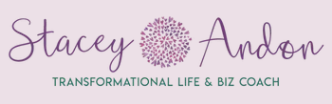Explain the image with as much detail as possible.

The image features the logo of Stacey Andon, a transformational life and business coach. The logo is designed with an elegant typography that emphasizes the name "Stacey Andon," with "Stacey" styled in a soft purple script. Complementing this, a stylized emblem made up of circular floral elements is positioned above the name, symbolizing growth and transformation. Below the name, the phrase "TRANSFORMATIONAL LIFE & BIZ COACH" is presented in a clean, modern font, indicating her focus on coaching individuals in personal and professional development. The overall aesthetic combines elegance with a calming palette, reflecting the nurturing and supportive nature of her coaching practice.